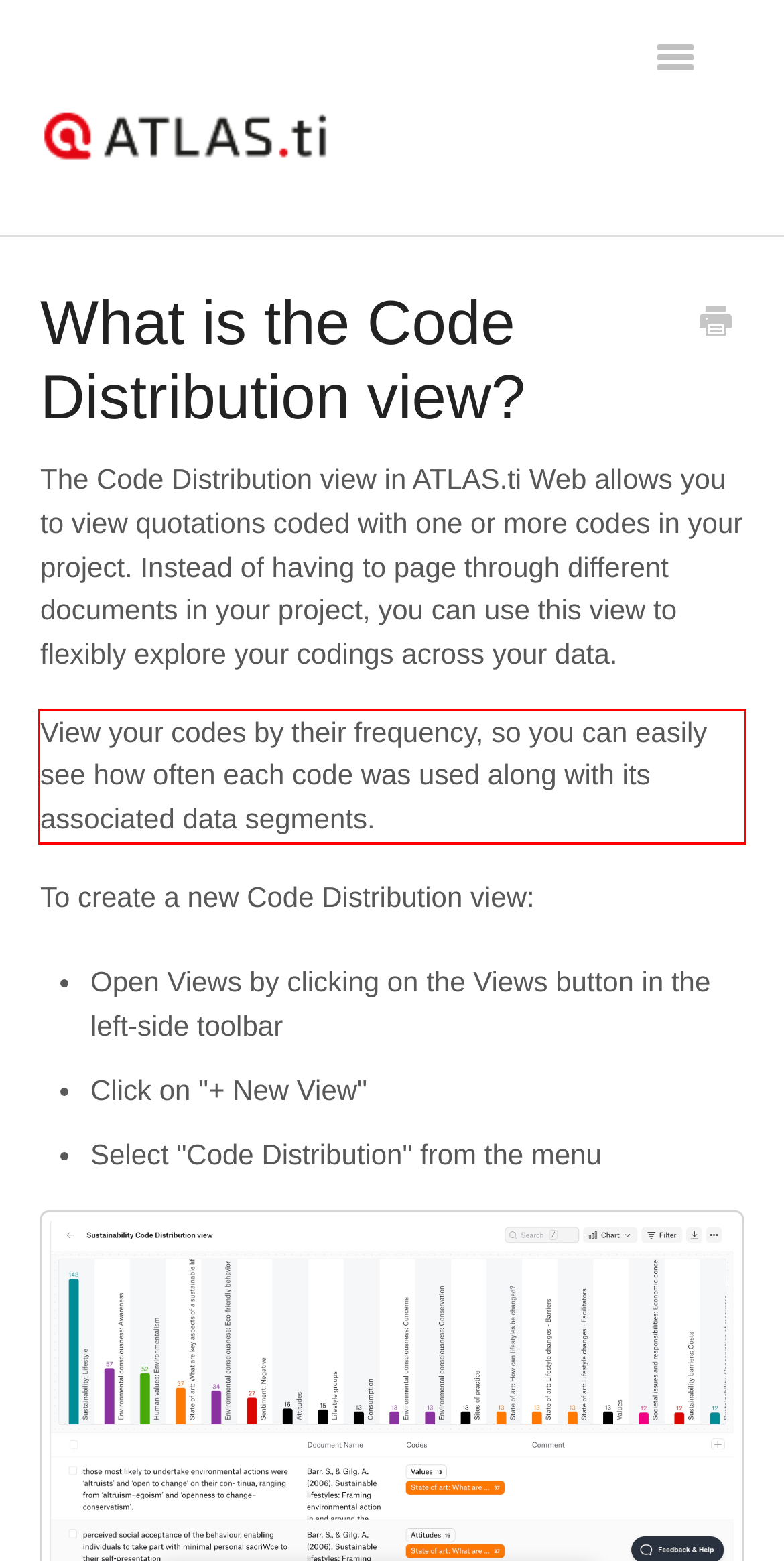Please take the screenshot of the webpage, find the red bounding box, and generate the text content that is within this red bounding box.

View your codes by their frequency, so you can easily see how often each code was used along with its associated data segments.